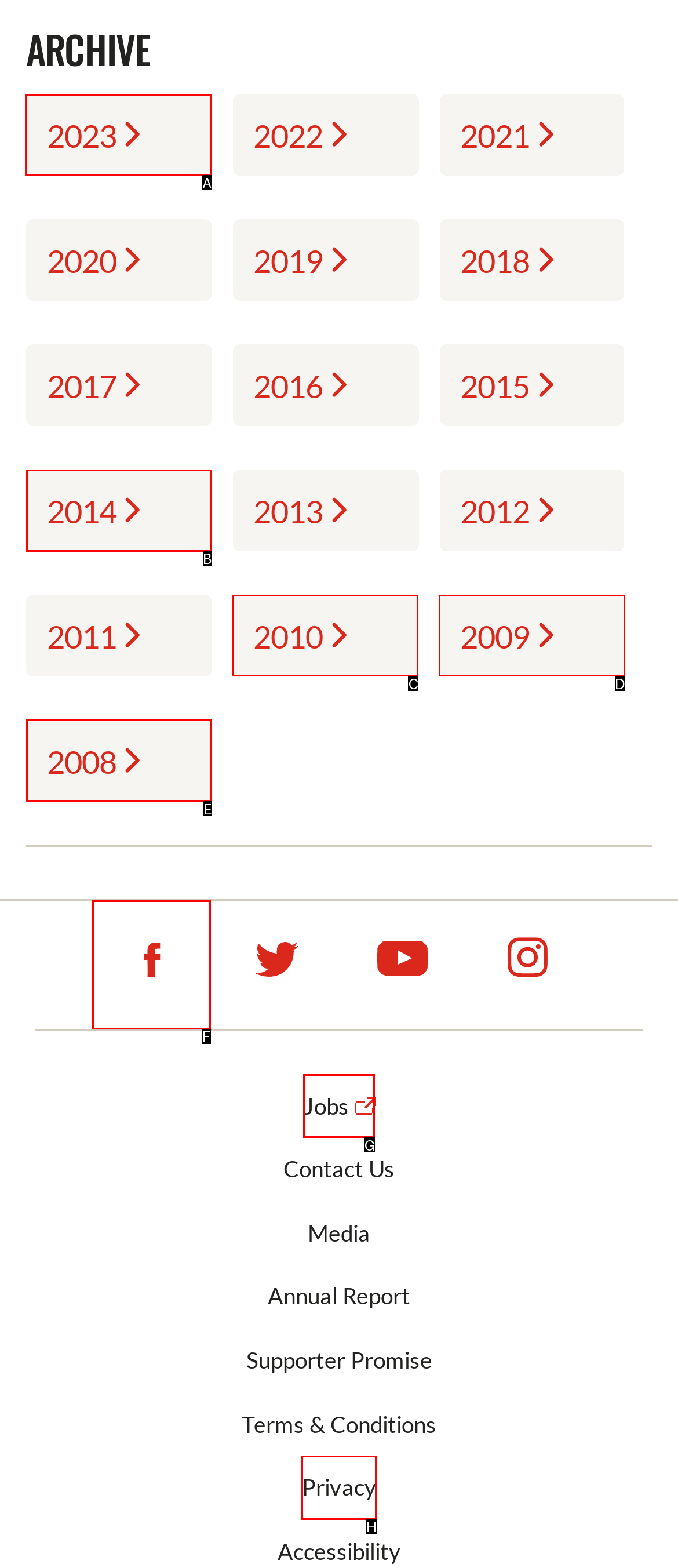Identify which lettered option to click to carry out the task: View 2023 archive. Provide the letter as your answer.

A